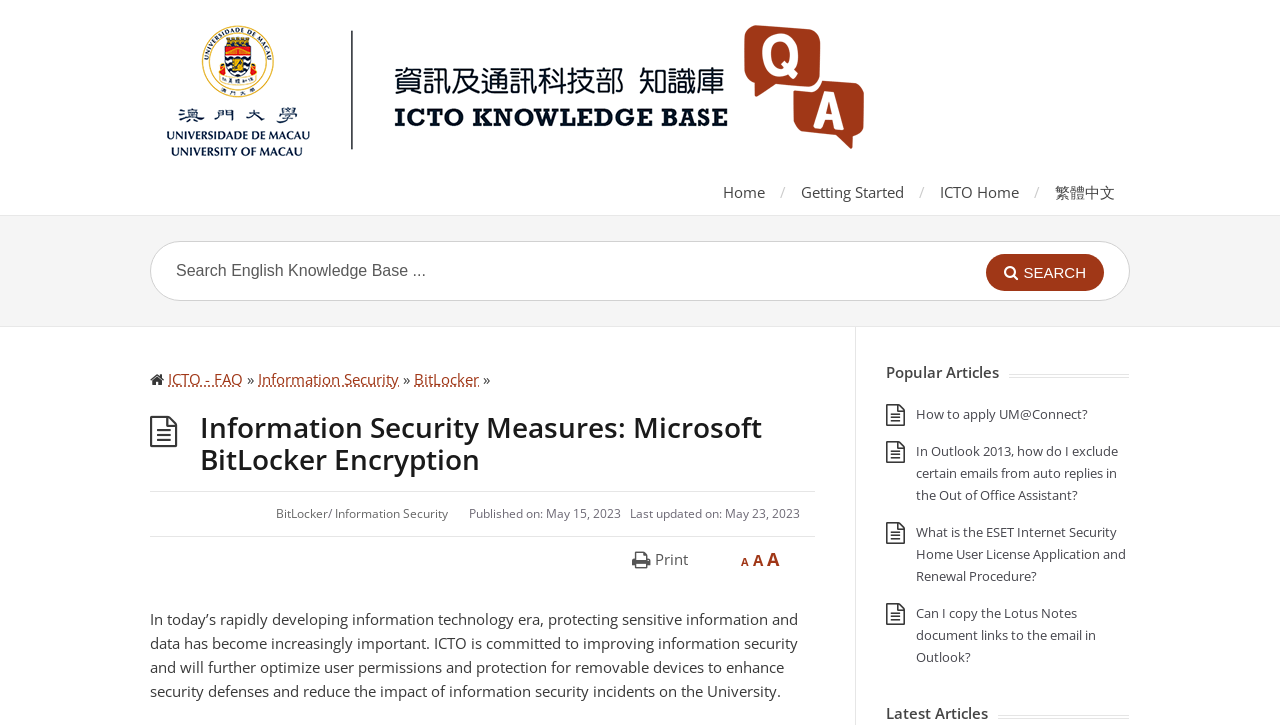Please find the bounding box coordinates of the element that you should click to achieve the following instruction: "Go to ICTO Home". The coordinates should be presented as four float numbers between 0 and 1: [left, top, right, bottom].

[0.734, 0.251, 0.796, 0.279]